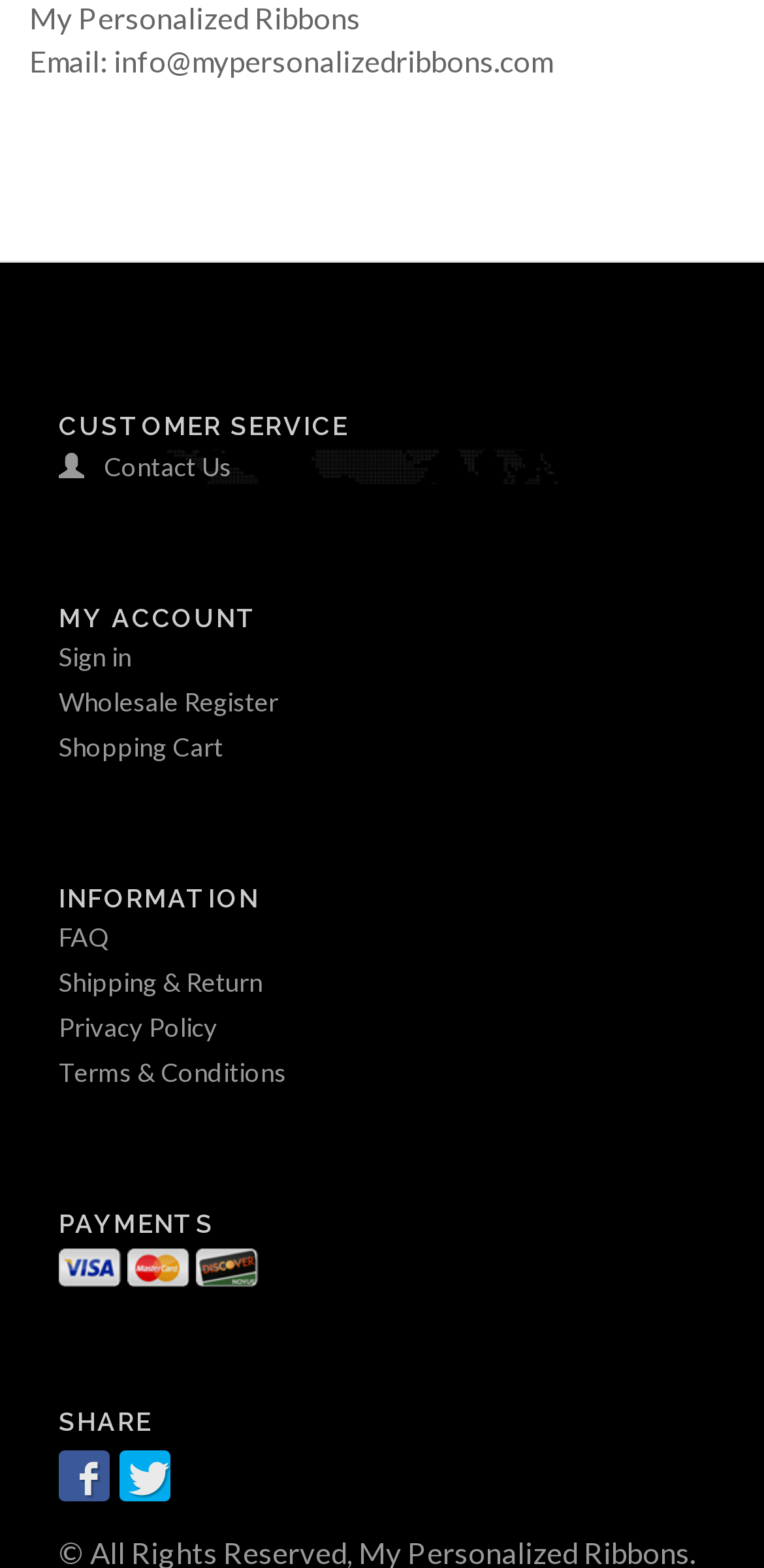Could you specify the bounding box coordinates for the clickable section to complete the following instruction: "Sign in to my account"?

[0.077, 0.409, 0.172, 0.429]